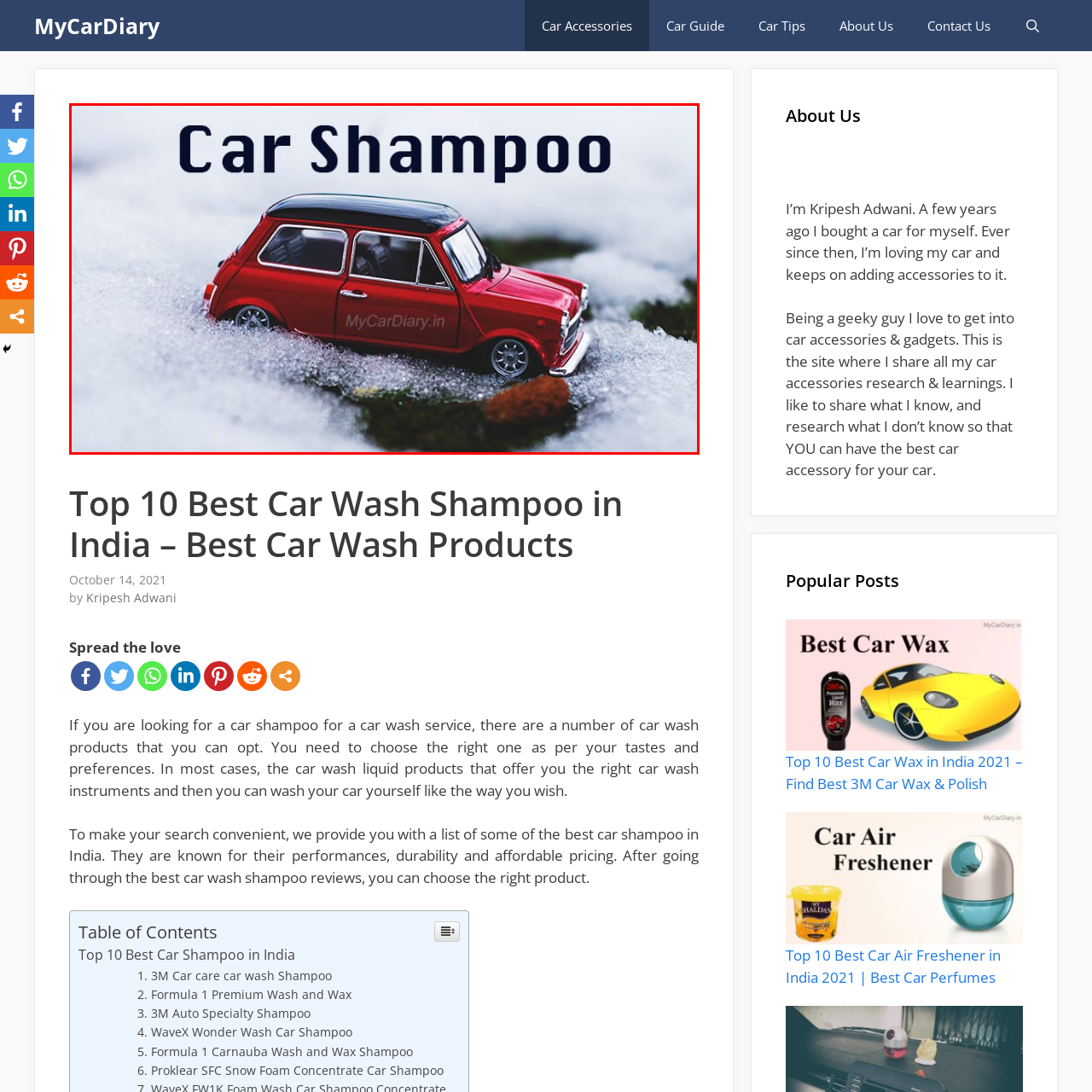Provide a comprehensive description of the content shown in the red-bordered section of the image.

The image features a vibrant, detailed model of a classic red car, prominently placed against a soft, snowy background. Bold text at the top reads "Car Shampoo," emphasizing the theme of vehicle maintenance. The scene captures the essence of car care and cleanliness, aligning with the content focus of "Top 10 Best Car Wash Shampoo in India." This highlights the importance of using quality products for keeping vehicles pristine, appealing to automobile enthusiasts and everyday drivers alike. The inclusion of the website's logo, "MyCarDiary.in," subtly promotes the source of this informative content.